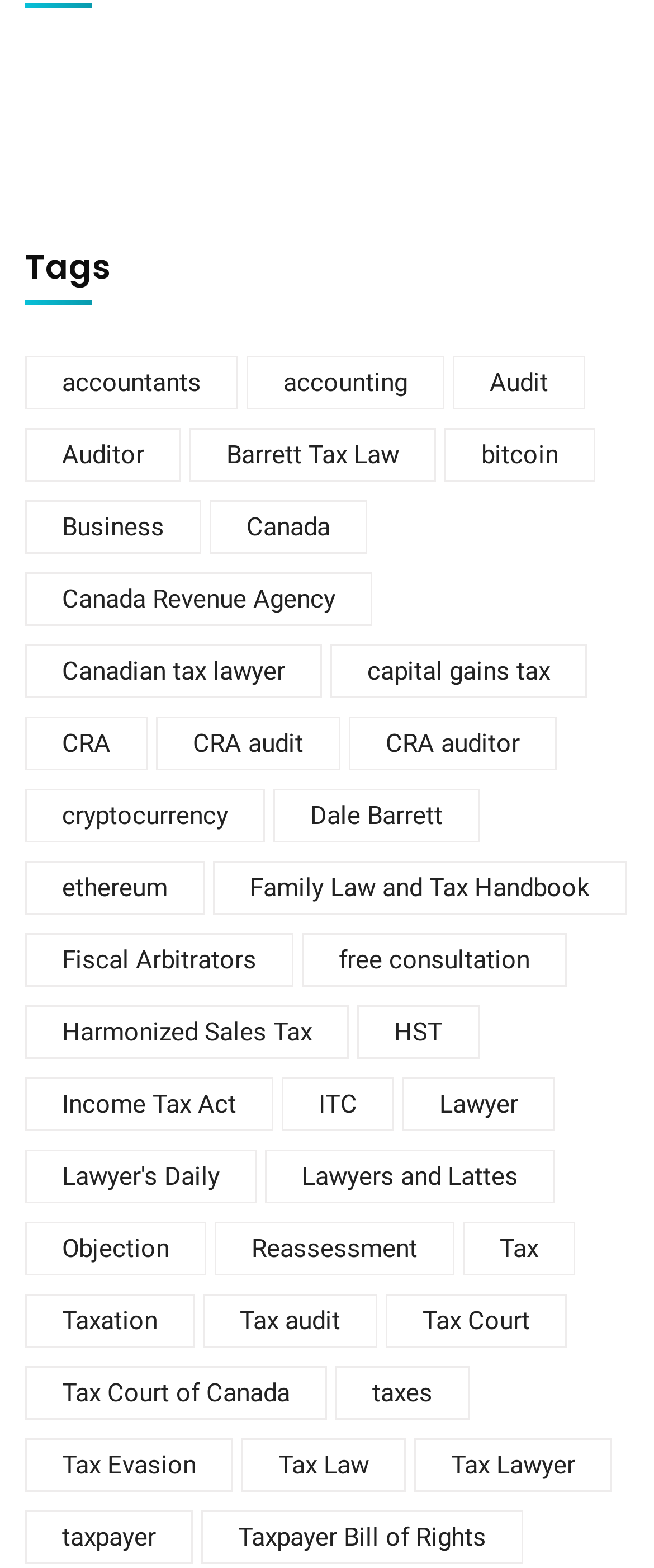Please provide a detailed answer to the question below based on the screenshot: 
What is the most popular tag on this webpage?

I looked at the number of items associated with each tag and found that 'Tax Law' has 8 items, which is the highest number among all tags.